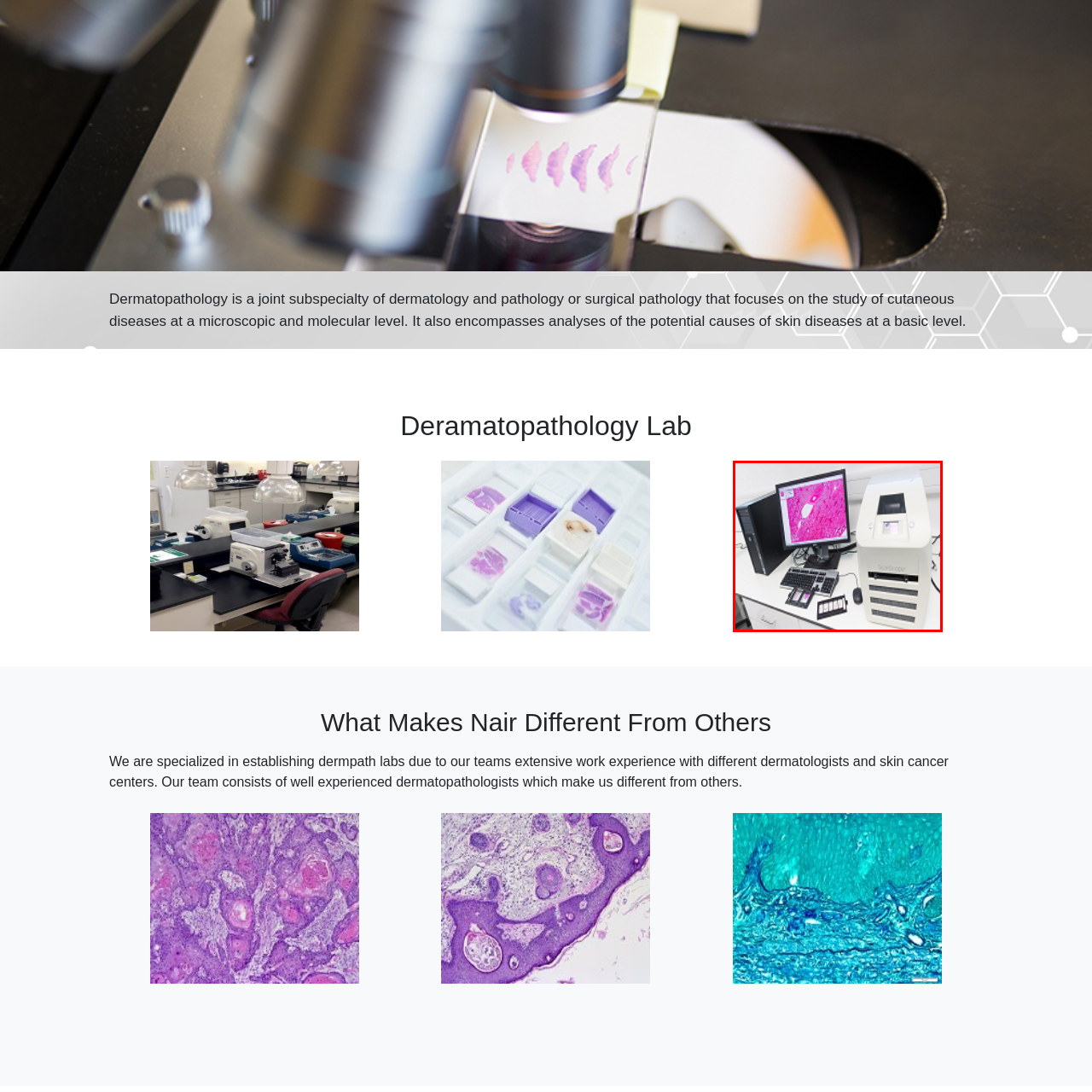Provide a thorough description of the image enclosed within the red border.

The image showcases a dermatopathology lab setup, featuring a high-tech diagnostic machine positioned prominently on a laboratory countertop. To the right, the device, likely used for scanning or processing skin samples, is sleek and modern, equipped with a touchscreen interface. Next to it, a computer monitor displays a detailed microscopic view of a skin sample, characterized by vibrant pink hues, indicative of stained tissue sections commonly analyzed in dermatopathology. A keyboard and mouse are conveniently located in front of the monitor, and a set of glass slides, potentially containing skin biopsies, rests neatly on the counter. This scene reflects the advanced technology utilized in dermatopathology for the microscopic study of skin diseases, emphasizing the lab's commitment to quality management in dermatological diagnostics.